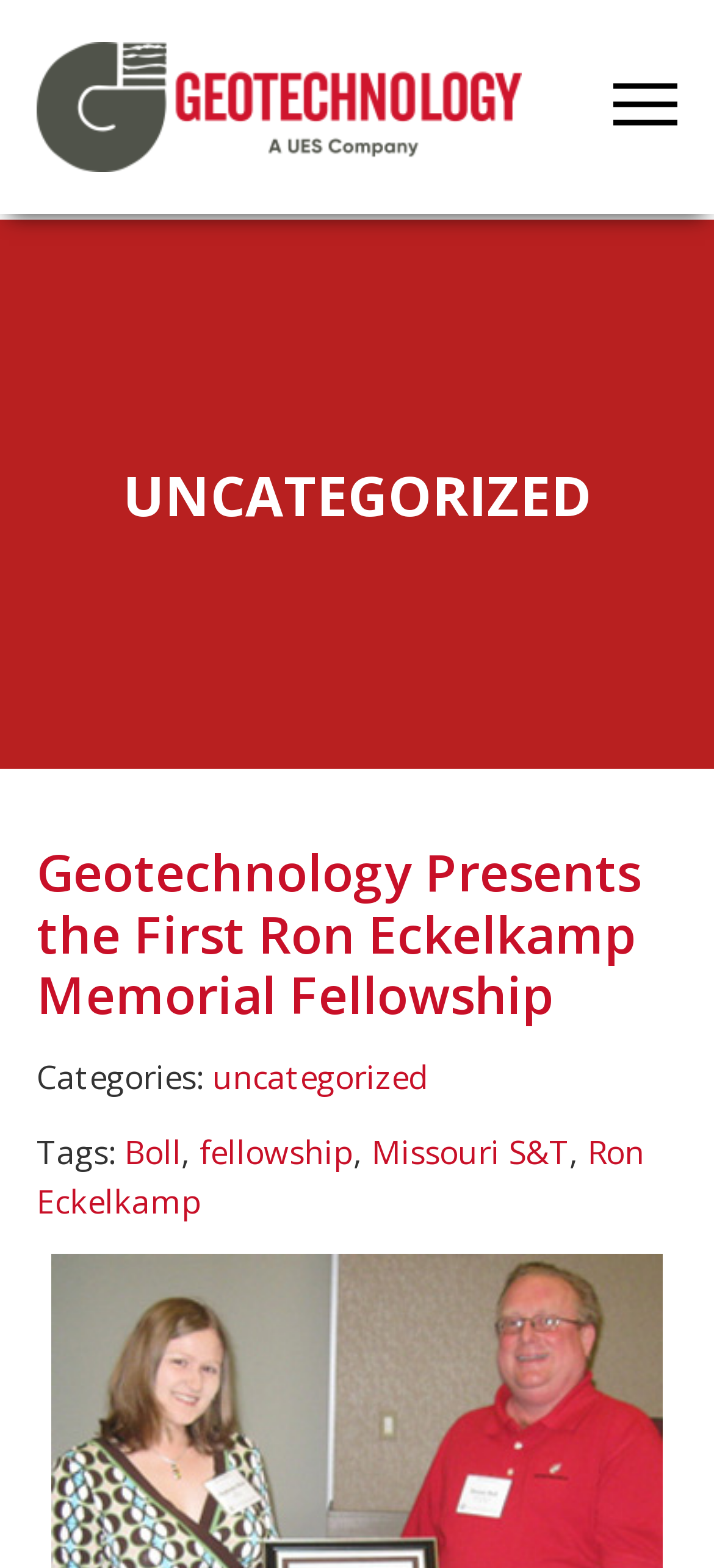Determine the bounding box coordinates of the target area to click to execute the following instruction: "View the Ron Eckelkamp Memorial Fellowship article."

[0.051, 0.537, 0.949, 0.655]